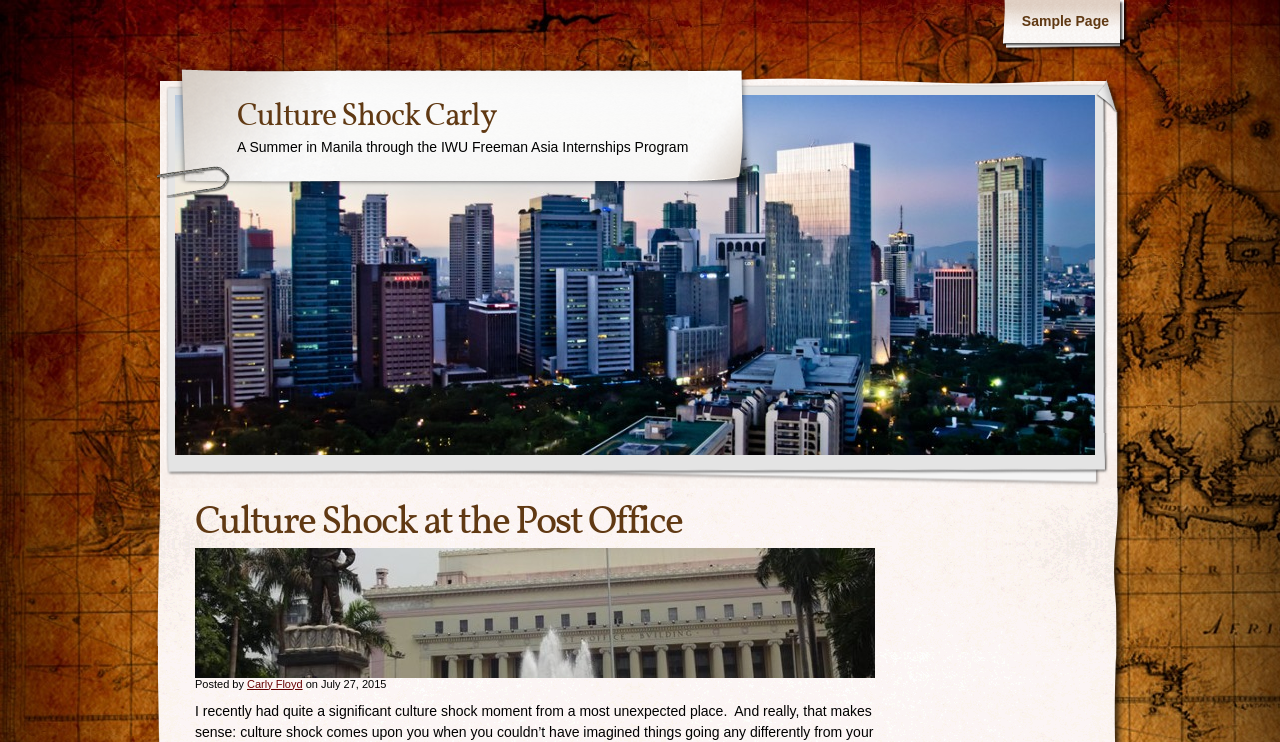Please provide a comprehensive answer to the question below using the information from the image: What is the sample page link for?

I found the sample page link by looking at the link 'Sample Page' which is located at the top of the page and seems to be a link to a sample page.